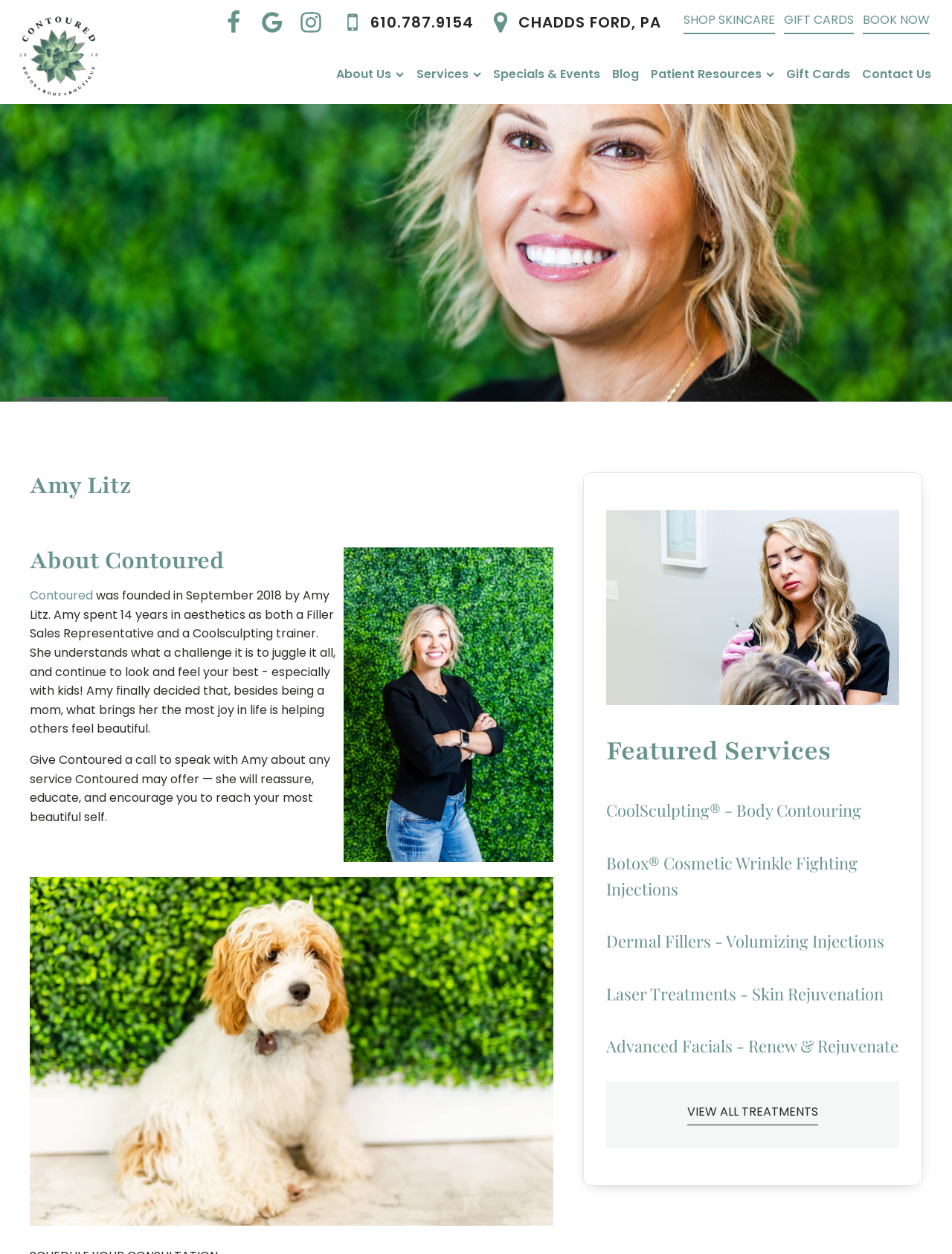Pinpoint the bounding box coordinates of the clickable area needed to execute the instruction: "Call the phone number". The coordinates should be specified as four float numbers between 0 and 1, i.e., [left, top, right, bottom].

[0.389, 0.012, 0.498, 0.024]